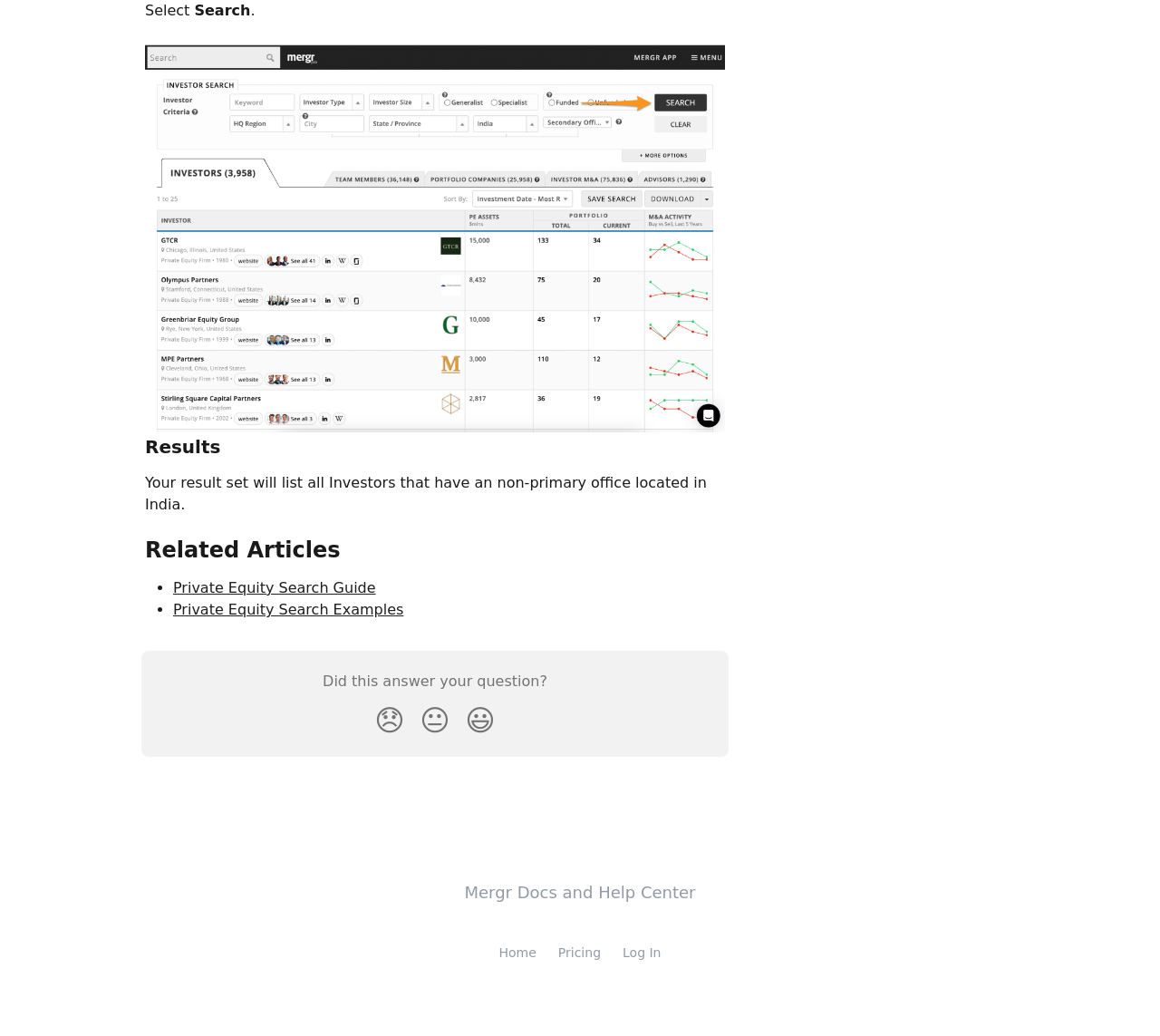Locate the bounding box for the described UI element: "😃". Ensure the coordinates are four float numbers between 0 and 1, formatted as [left, top, right, bottom].

[0.395, 0.672, 0.434, 0.72]